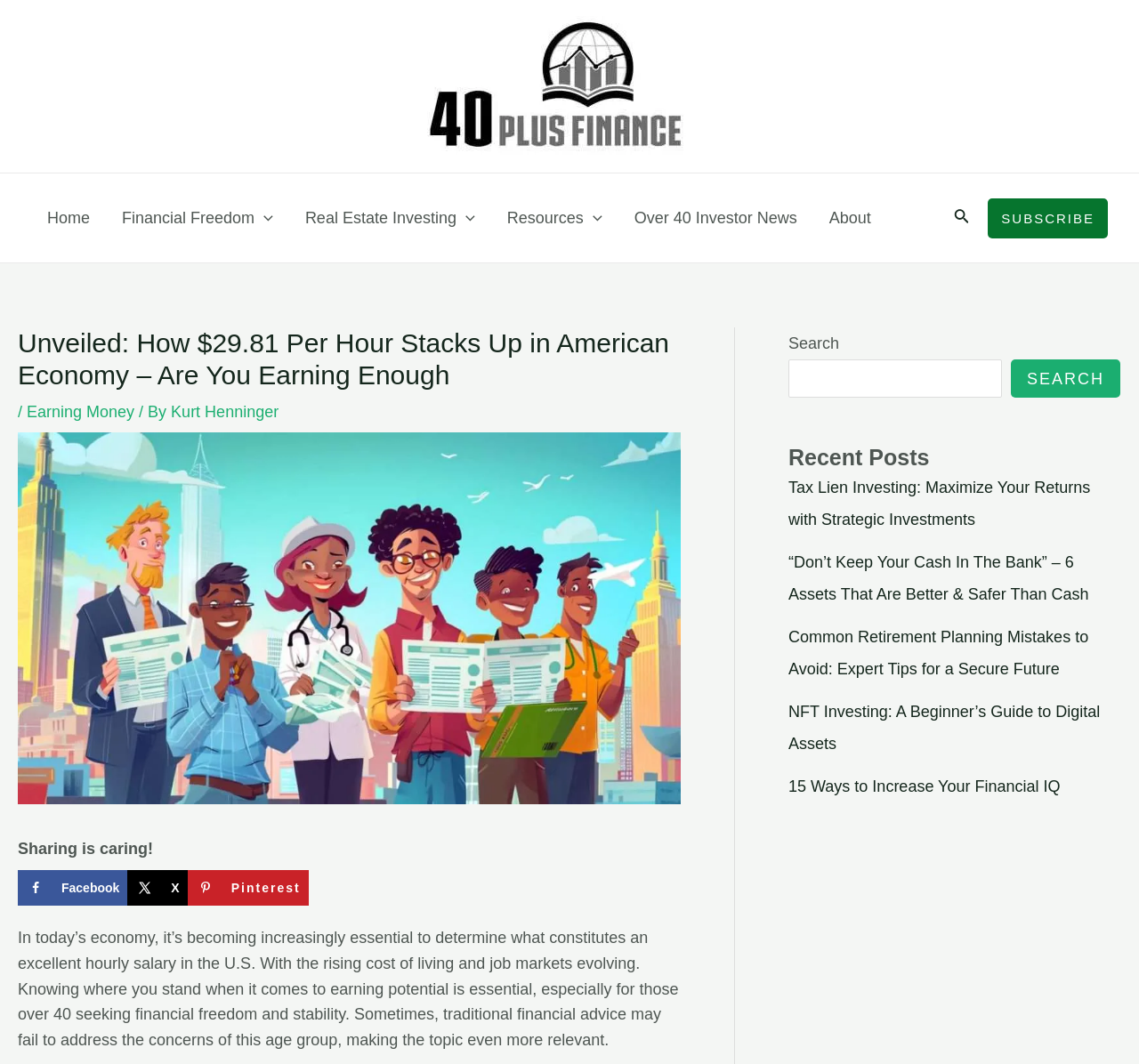What is the purpose of the search bar?
Based on the screenshot, answer the question with a single word or phrase.

To search the website